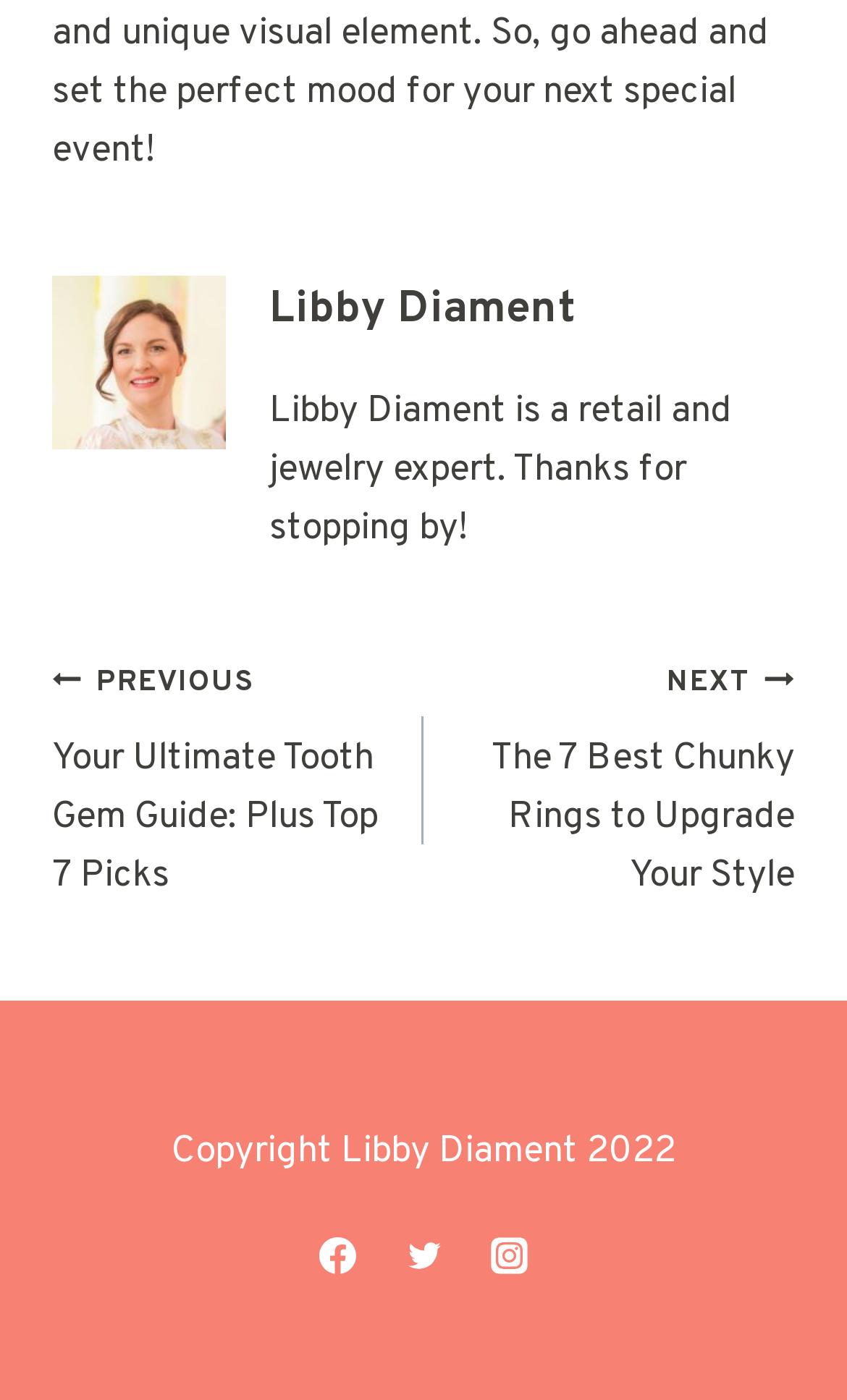Answer briefly with one word or phrase:
Who is the author of the webpage?

Libby Diament